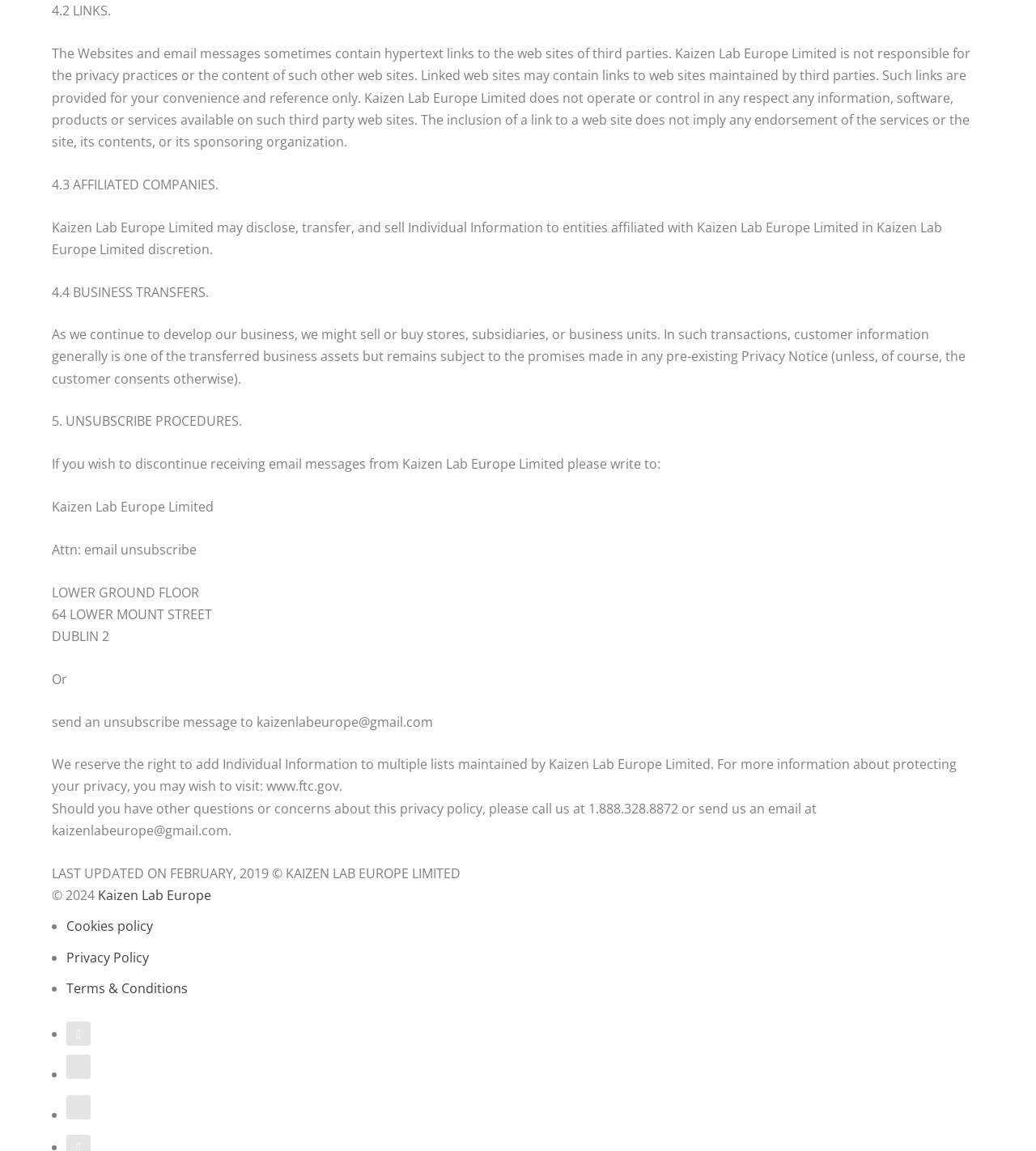Determine the bounding box for the UI element as described: "Privacy Policy". The coordinates should be represented as four float numbers between 0 and 1, formatted as [left, top, right, bottom].

[0.064, 0.824, 0.144, 0.839]